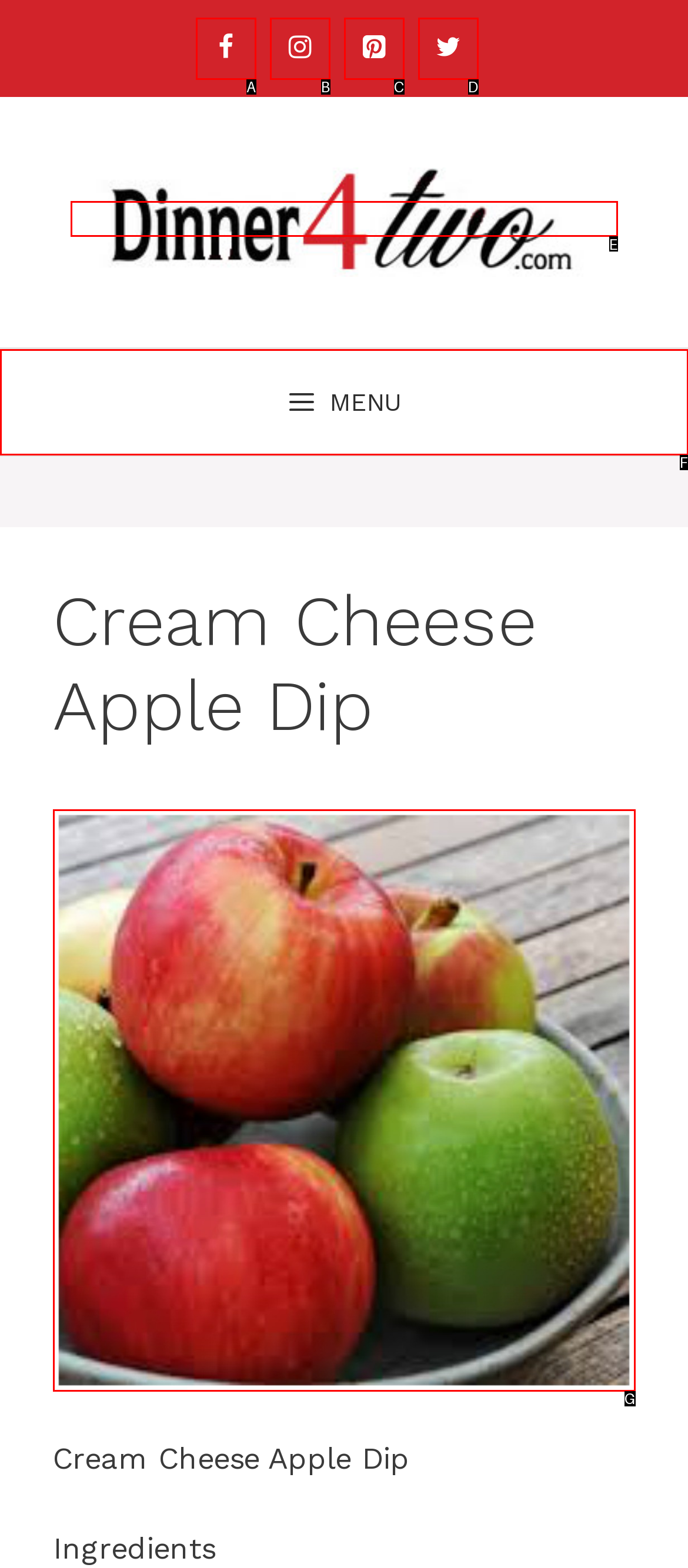Determine the UI element that matches the description: aria-label="Facebook" title="Facebook"
Answer with the letter from the given choices.

A